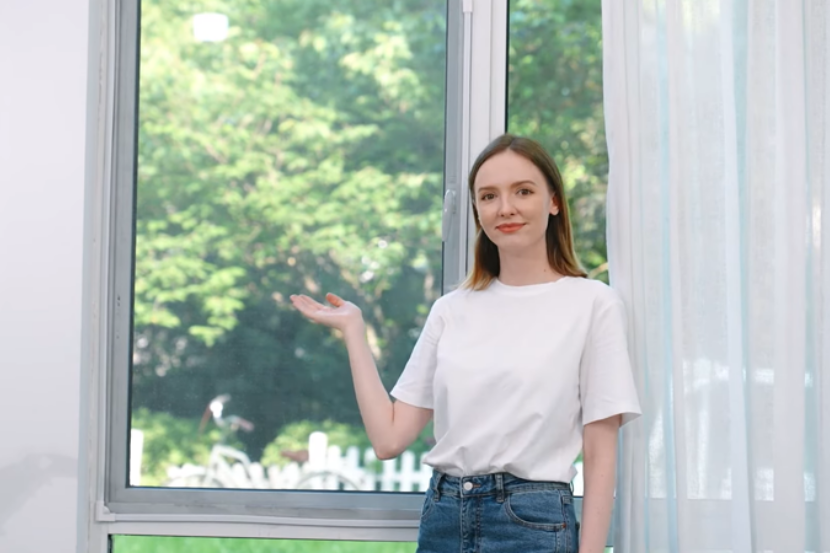Answer the following inquiry with a single word or phrase:
What is outside the window?

Lush greenery